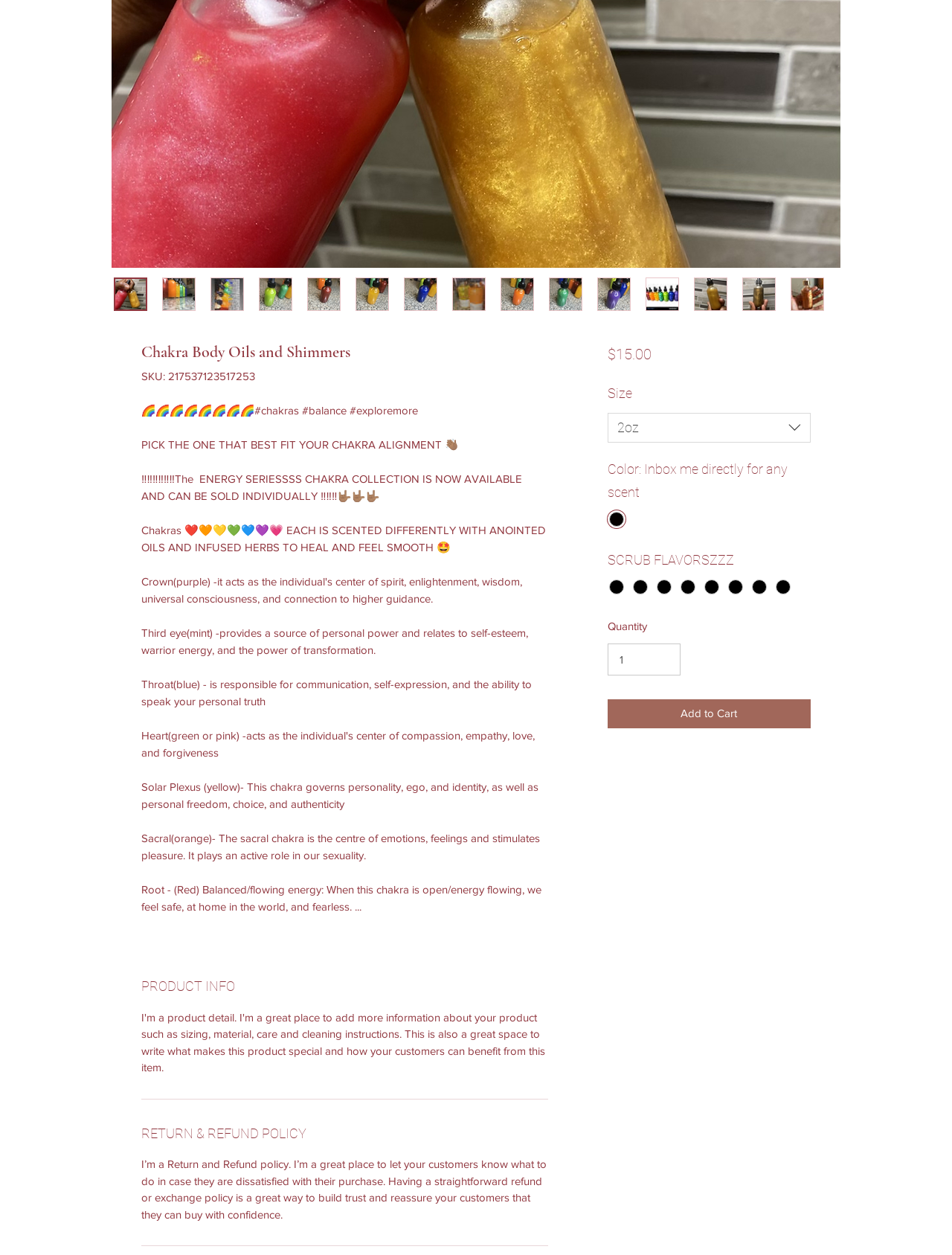Provide the bounding box coordinates of the HTML element described by the text: "2oz". The coordinates should be in the format [left, top, right, bottom] with values between 0 and 1.

[0.638, 0.329, 0.852, 0.352]